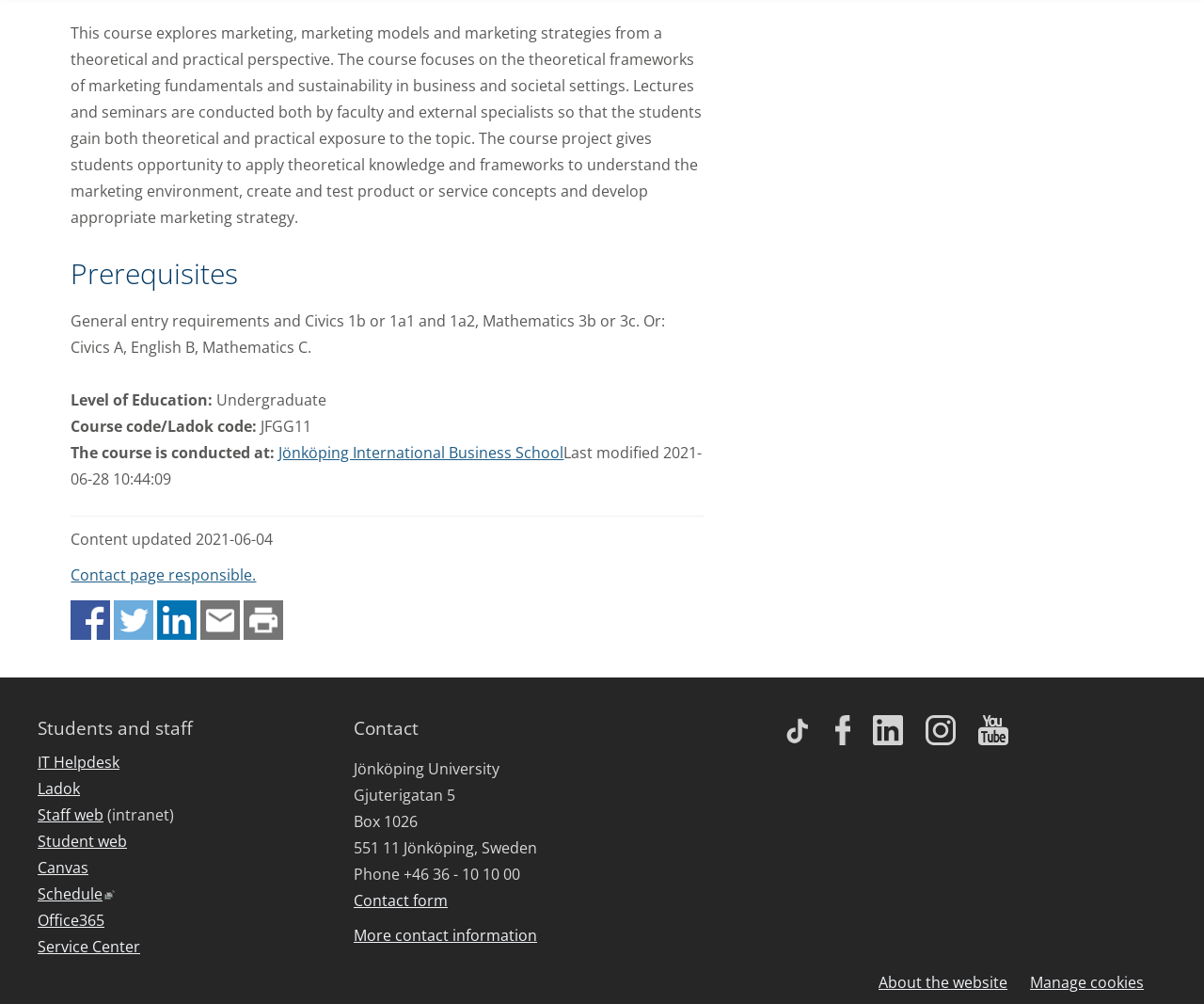Locate the bounding box coordinates of the UI element described by: "Contact". Provide the coordinates as four float numbers between 0 and 1, formatted as [left, top, right, bottom].

None